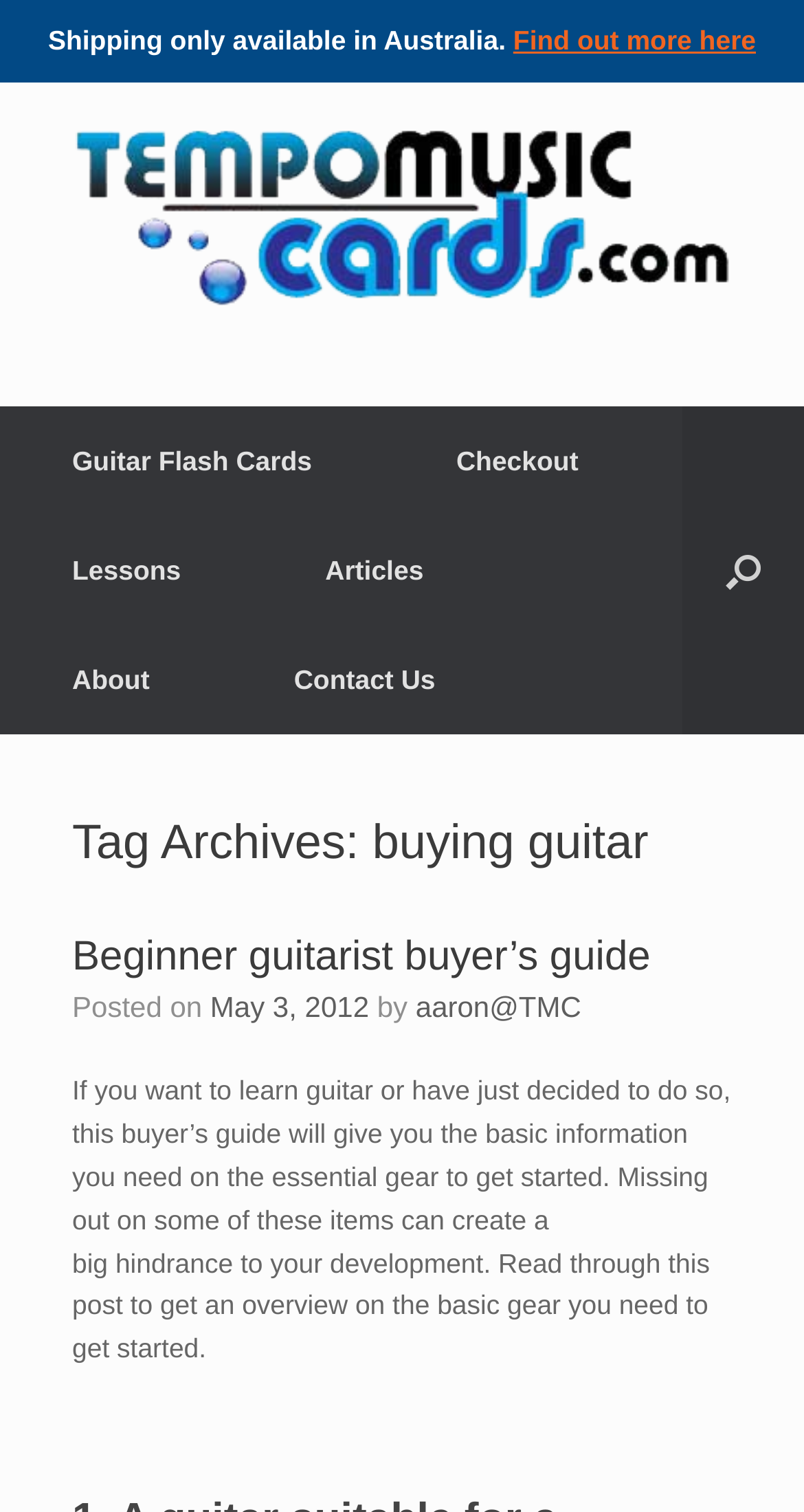Respond concisely with one word or phrase to the following query:
Who is the author of the article on this webpage?

aaron@TMC